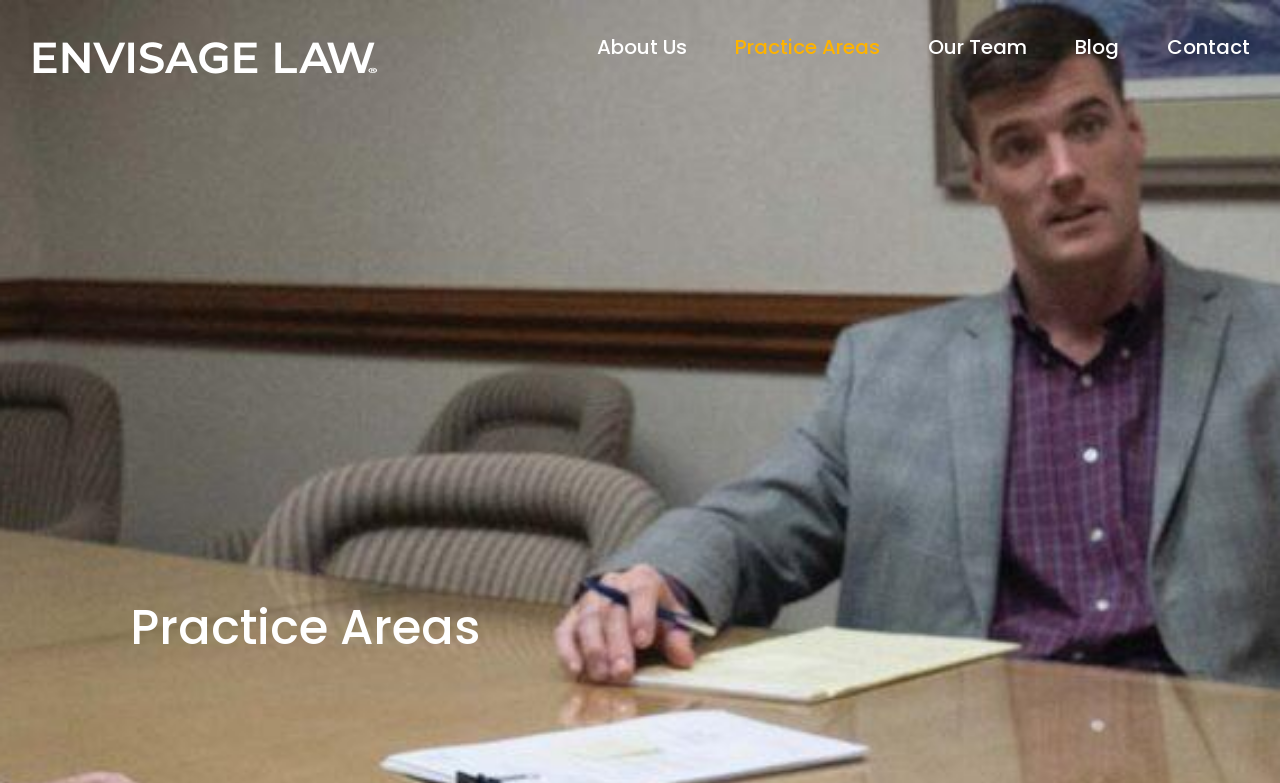What is the logo of this law firm? Based on the screenshot, please respond with a single word or phrase.

Envisage Law Logo